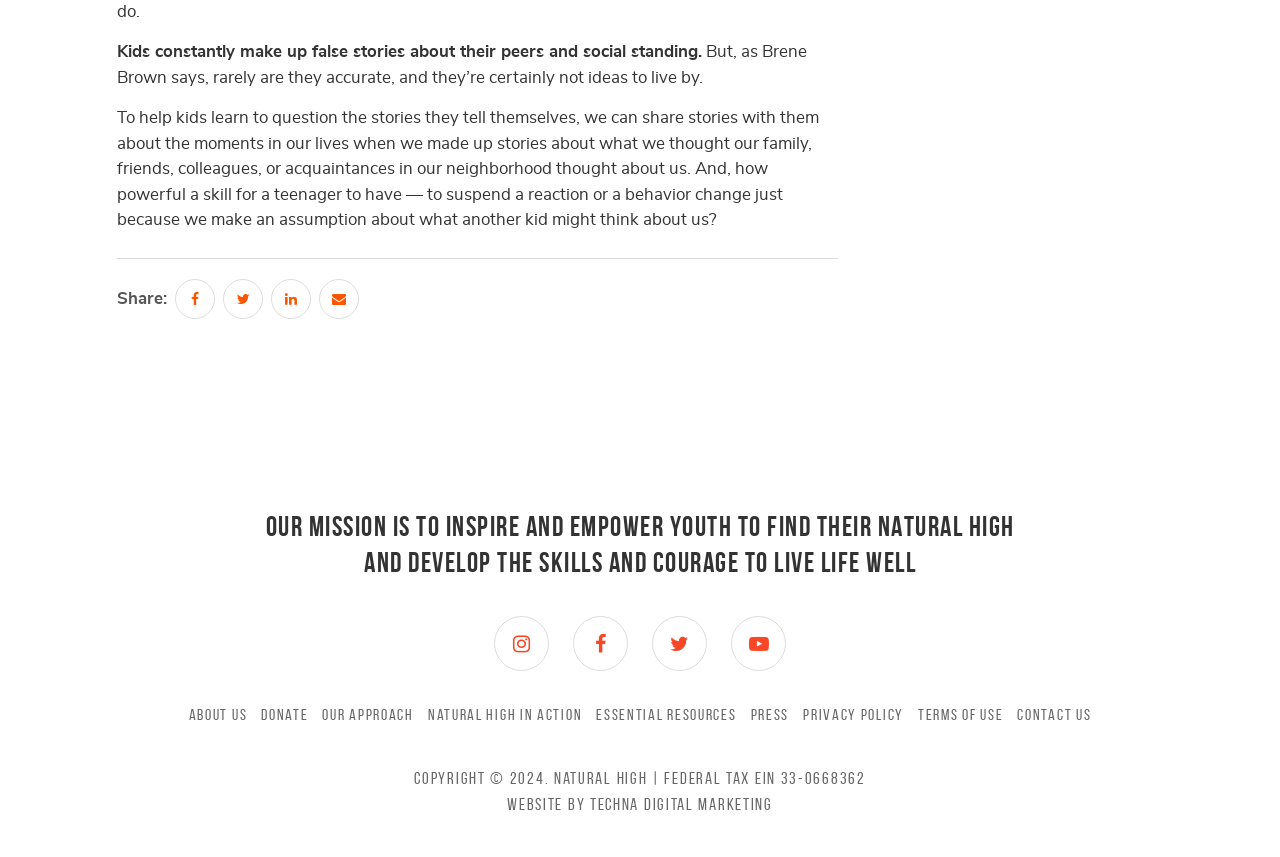Use a single word or phrase to answer the following:
How many social media links are available?

4